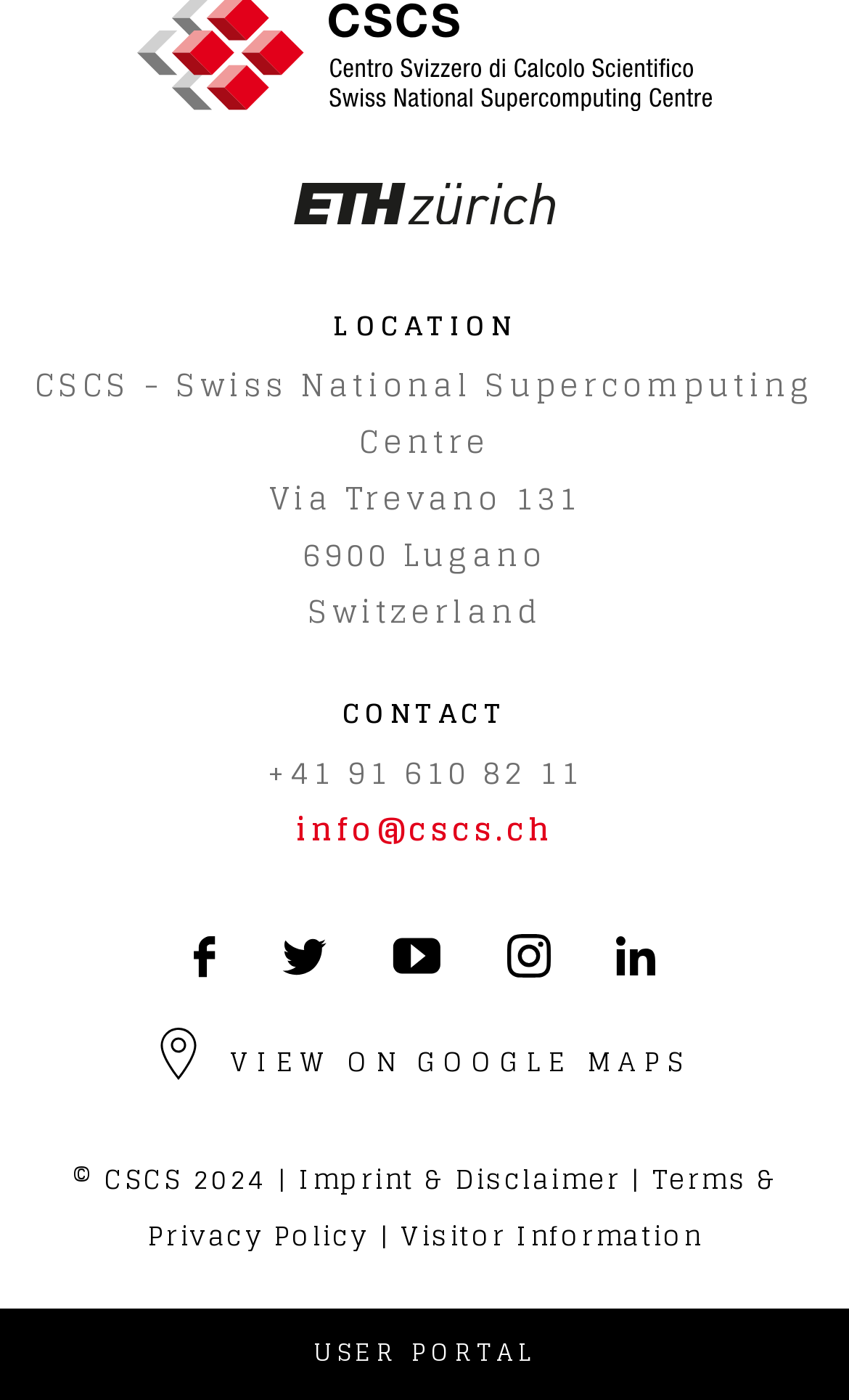Pinpoint the bounding box coordinates of the element to be clicked to execute the instruction: "View location on Google Maps".

[0.026, 0.734, 0.974, 0.784]